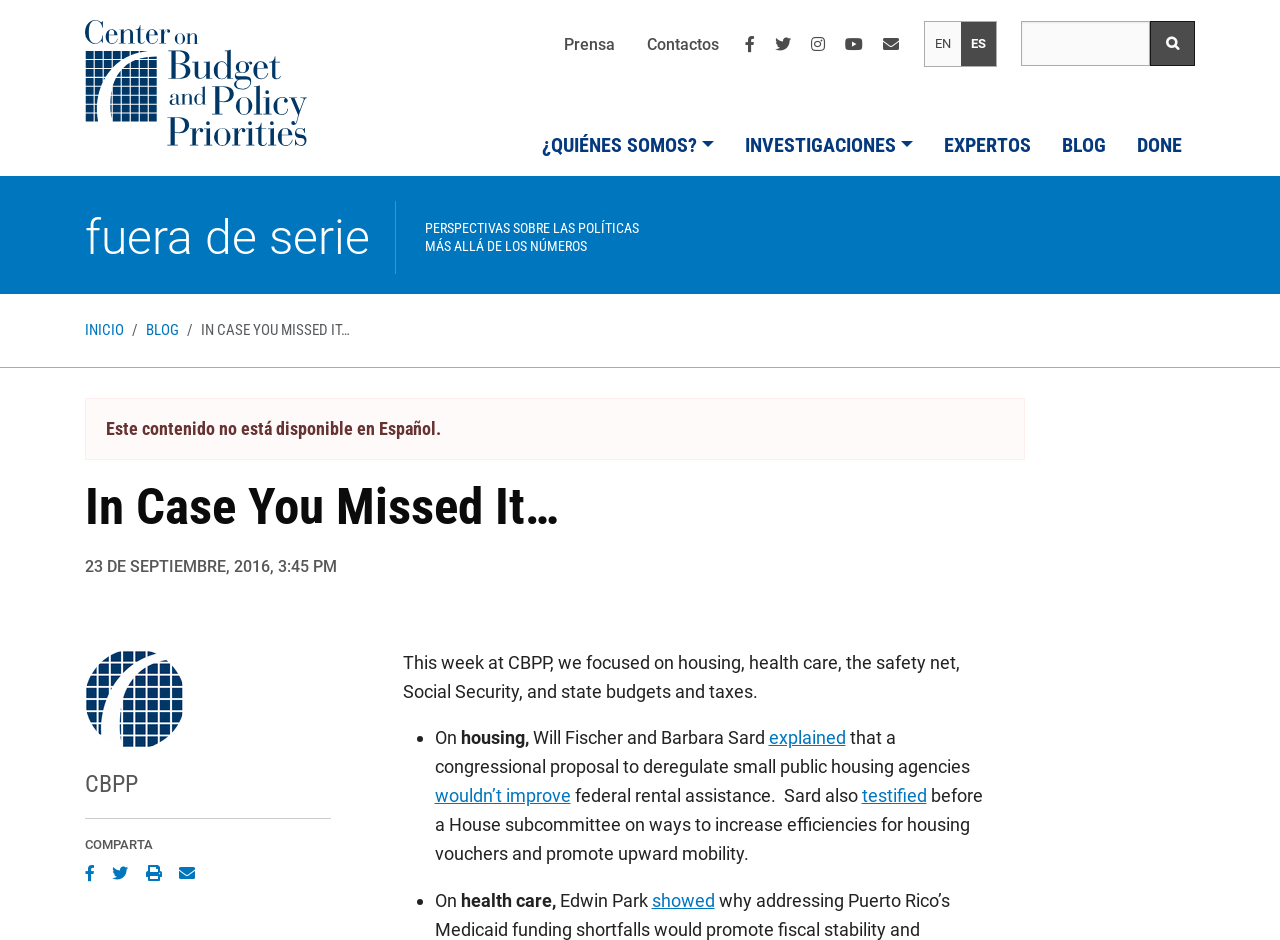Please find and report the bounding box coordinates of the element to click in order to perform the following action: "Read the blog post". The coordinates should be expressed as four float numbers between 0 and 1, in the format [left, top, right, bottom].

[0.157, 0.342, 0.273, 0.361]